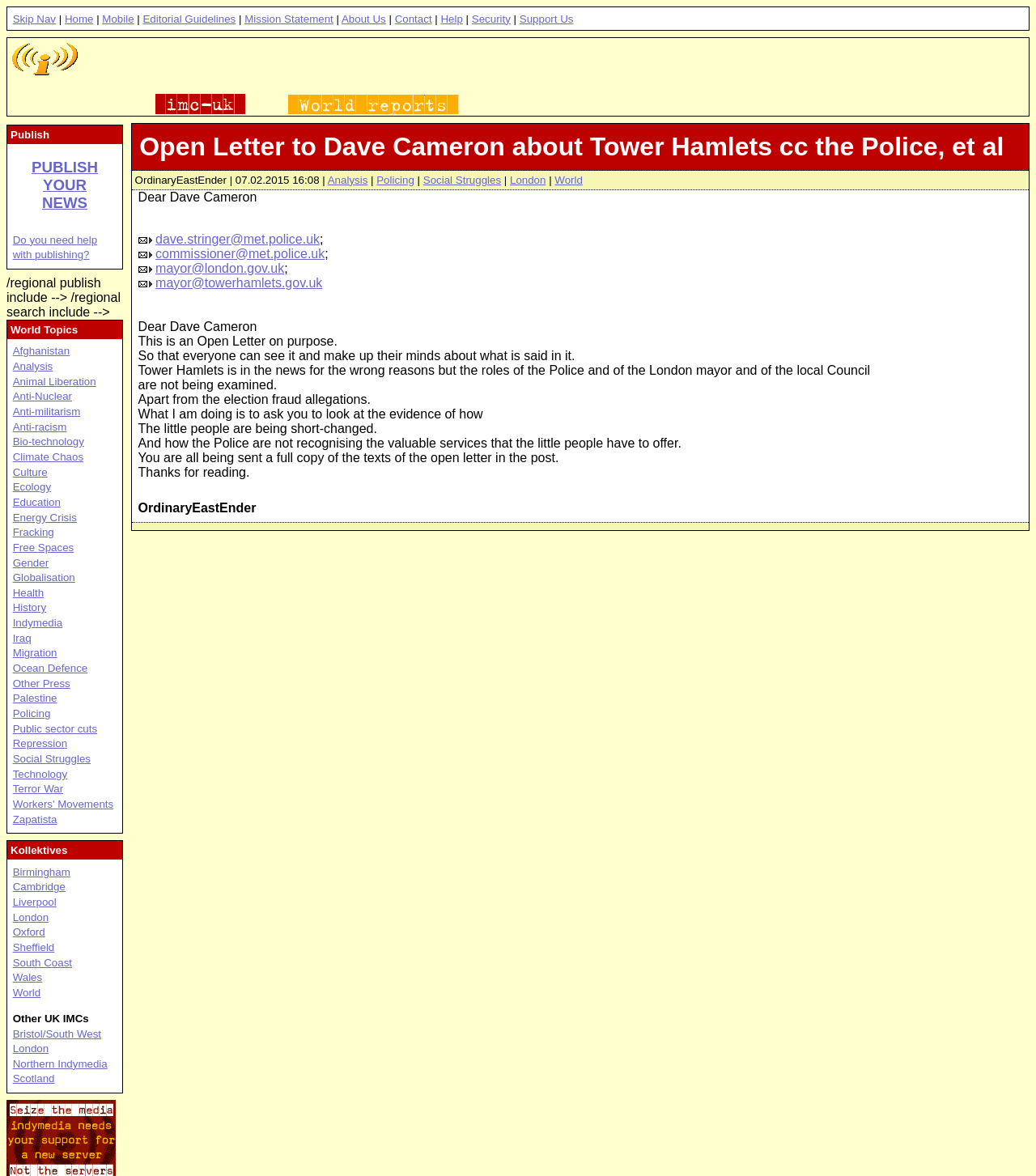What is the name of the website?
Based on the image, provide your answer in one word or phrase.

Indymedia